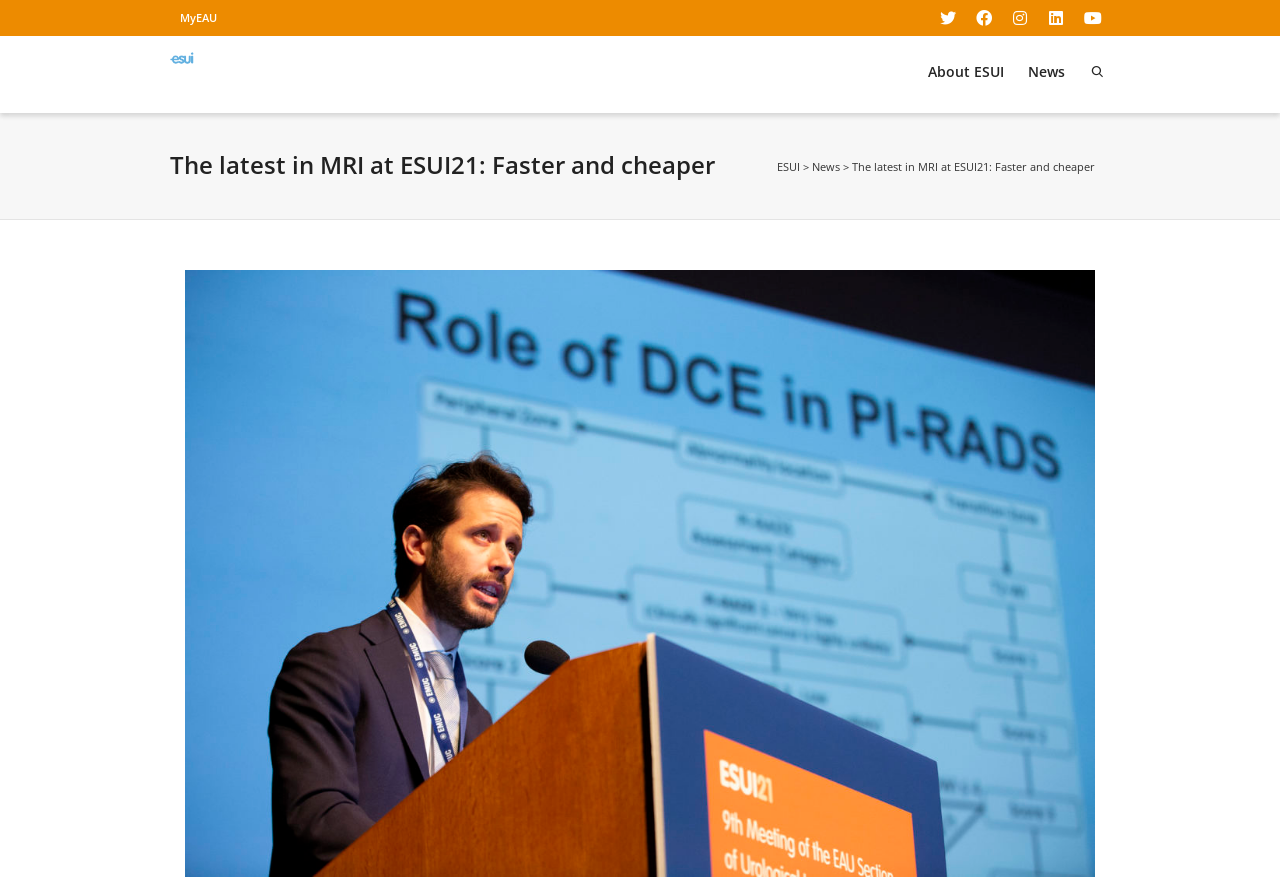How many social media links are present?
Answer the question with detailed information derived from the image.

There are five social media links present at the top of the webpage, represented by icons. These links are likely to direct users to the website's social media profiles.